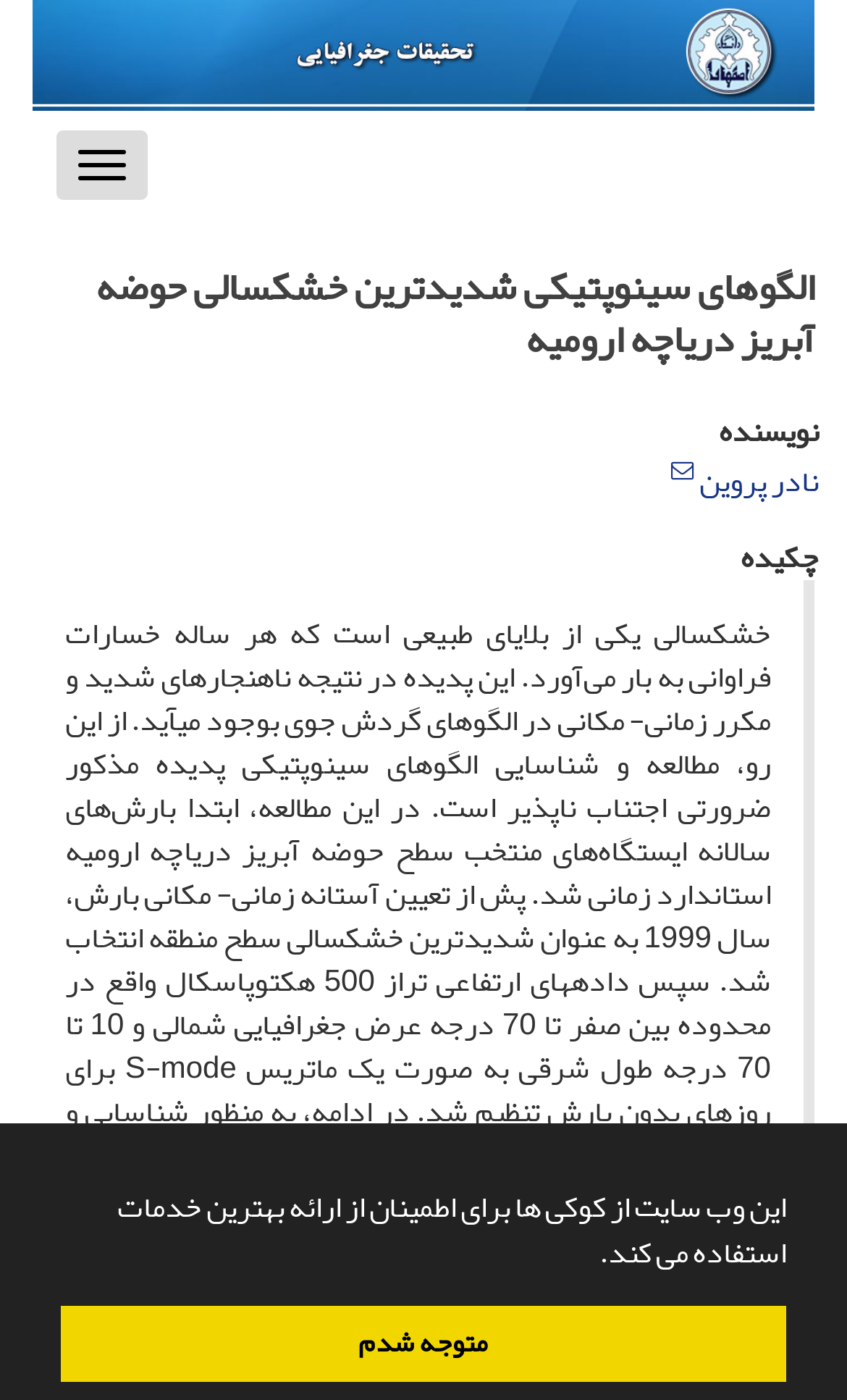Identify the bounding box coordinates for the UI element described as follows: "نادر پروین". Ensure the coordinates are four float numbers between 0 and 1, formatted as [left, top, right, bottom].

[0.826, 0.322, 0.967, 0.364]